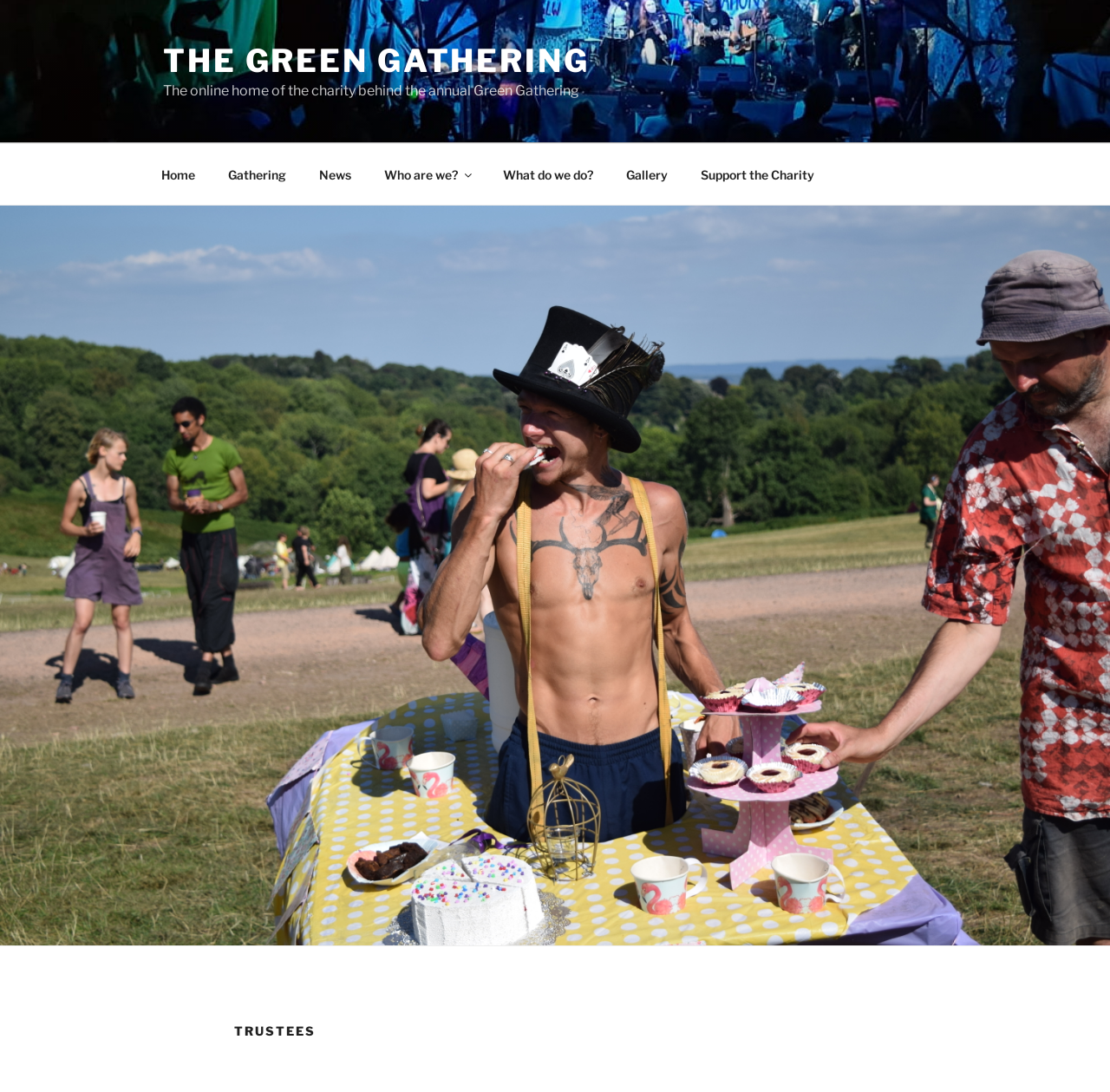Consider the image and give a detailed and elaborate answer to the question: 
What is the purpose of the charity?

Although the webpage provides some information about the charity, it does not explicitly state the purpose of the charity. However, it does mention that it is the charity behind the annual Green Gathering, which might imply that the purpose is related to organizing the event.